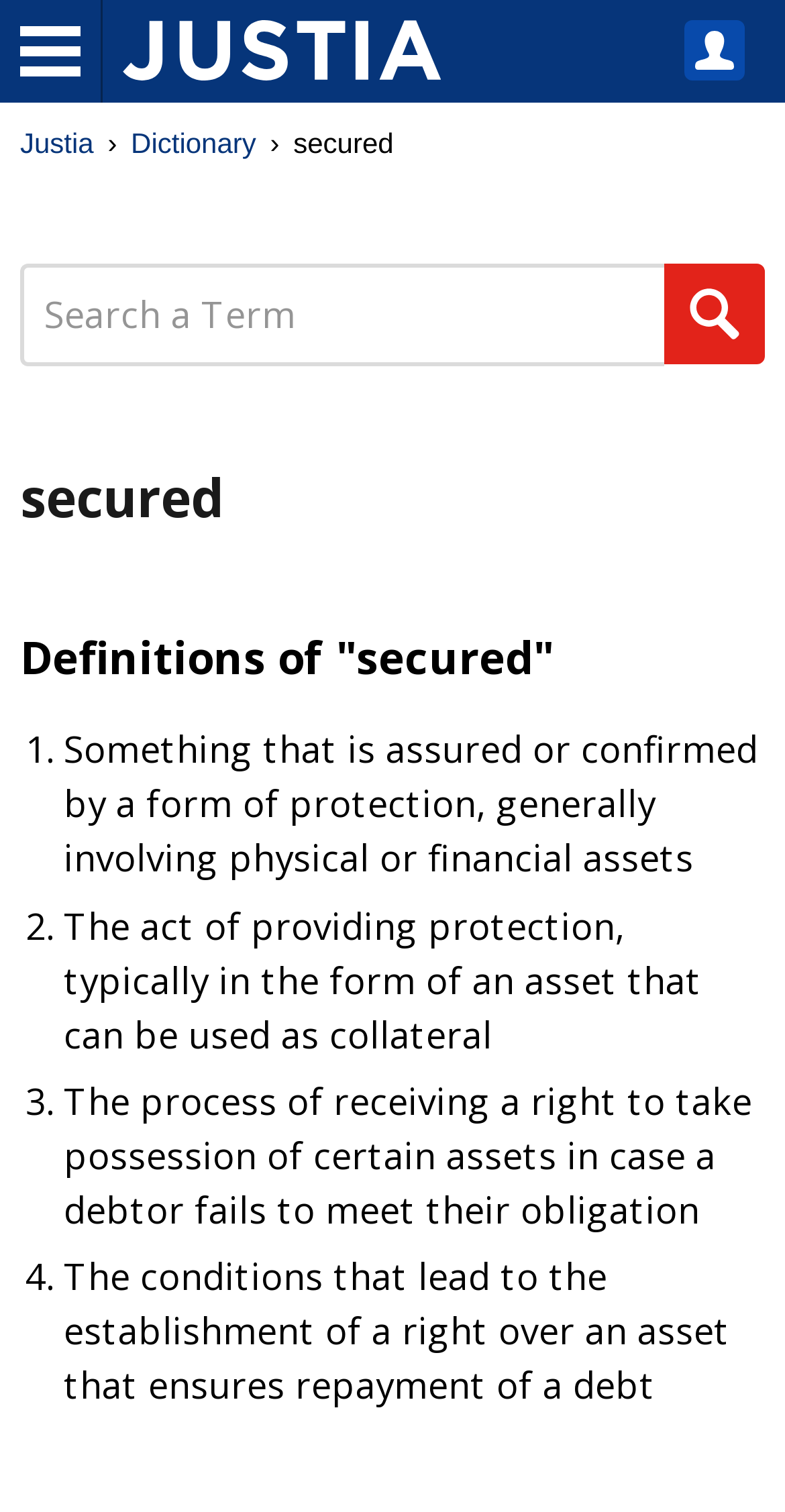What is the purpose of the search box?
Refer to the image and provide a thorough answer to the question.

The search box is located at the top of the webpage, and its purpose is to allow users to search for a specific term. The placeholder text within the search box reads 'Search a Term', indicating its intended use.